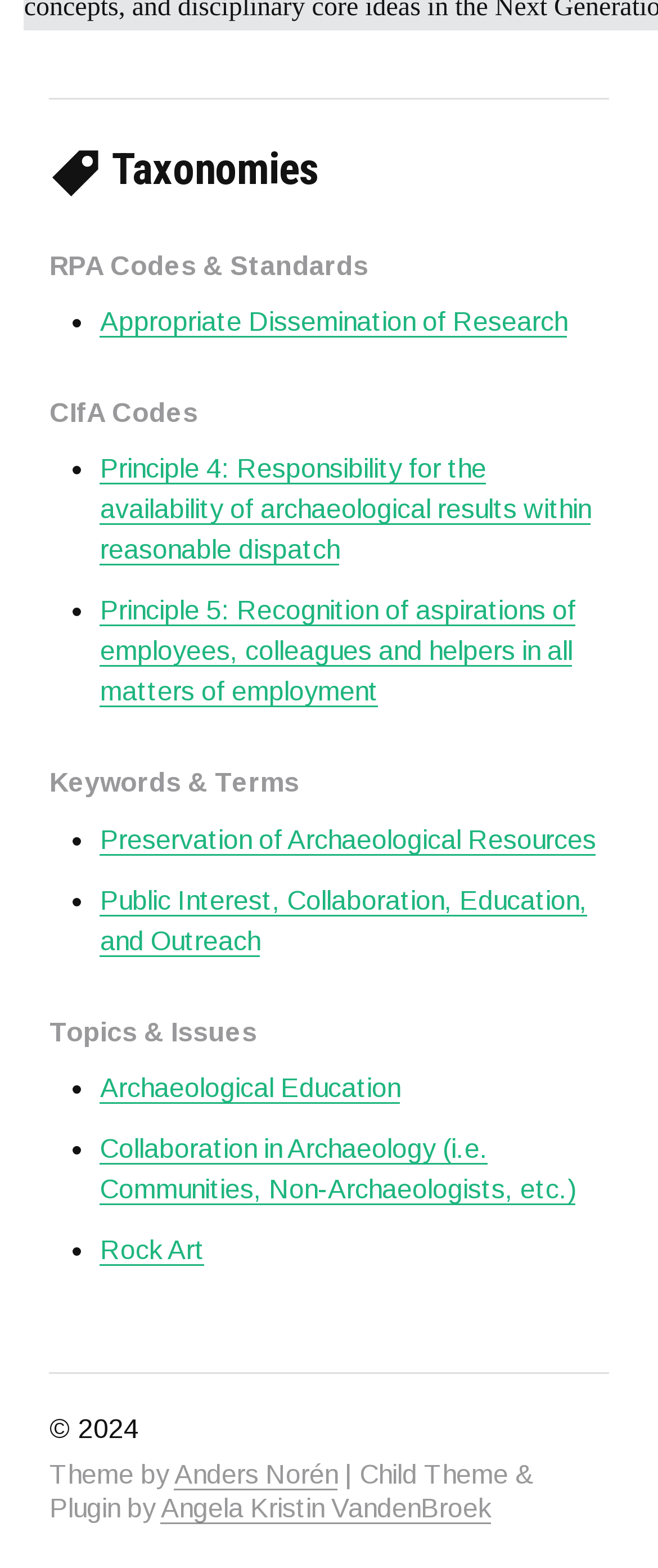Utilize the details in the image to give a detailed response to the question: What is the copyright year mentioned in the footer?

I examined the footer section of the webpage and found the text '© 2024', which indicates that the copyright year is 2024.